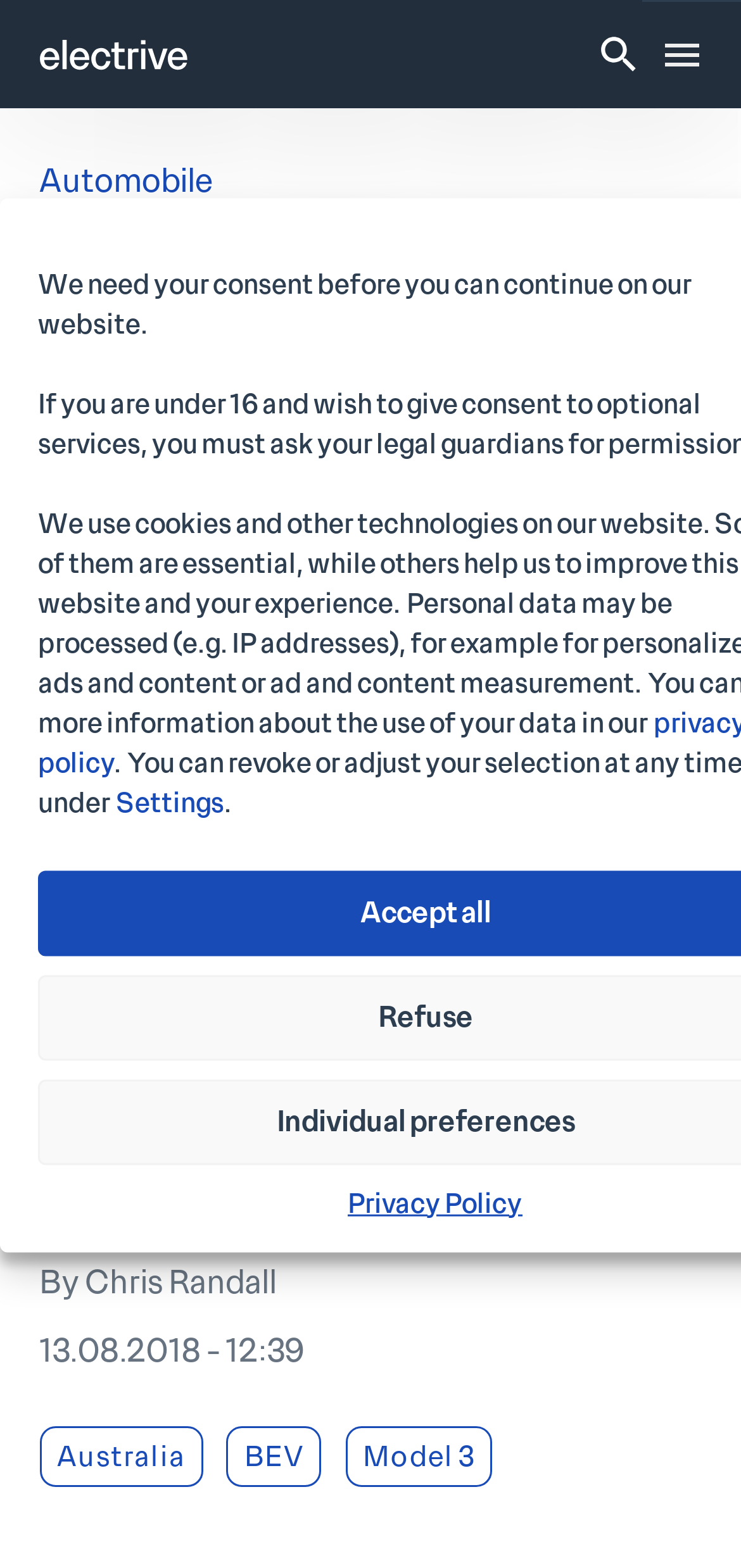What is the author of the article?
Using the visual information, respond with a single word or phrase.

Chris Randall